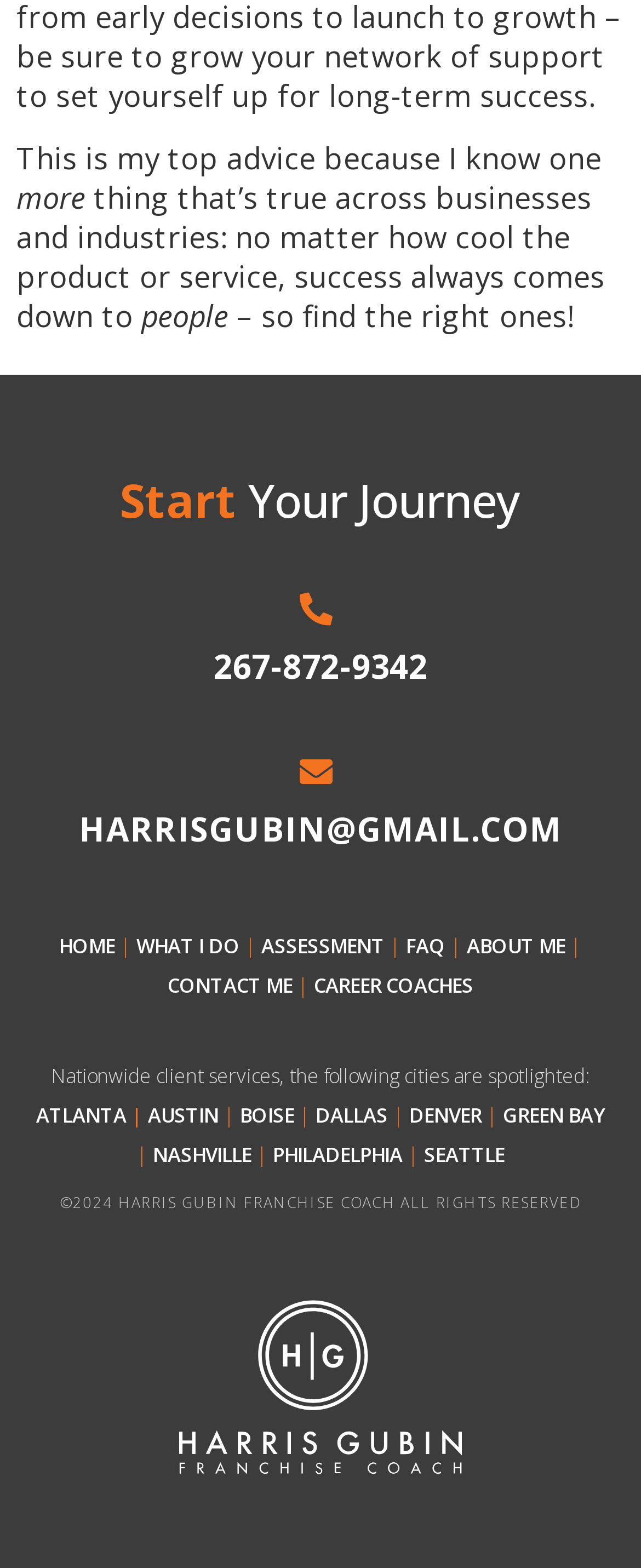Given the webpage screenshot and the description, determine the bounding box coordinates (top-left x, top-left y, bottom-right x, bottom-right y) that define the location of the UI element matching this description: DENVER

[0.638, 0.702, 0.751, 0.72]